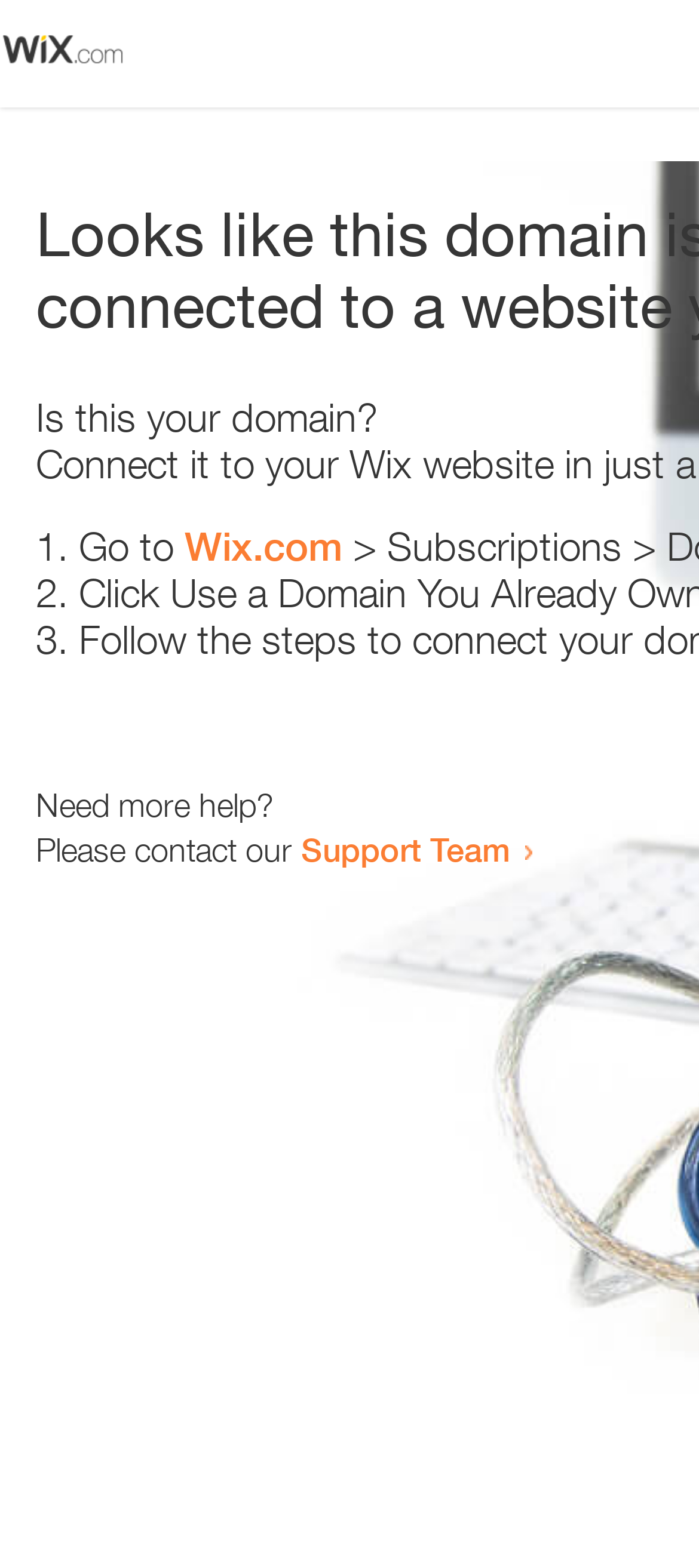Examine the screenshot and answer the question in as much detail as possible: What is the domain being referred to?

The webpage contains a link 'Wix.com' which suggests that the domain being referred to is Wix.com. This can be inferred from the context of the sentence 'Go to Wix.com'.